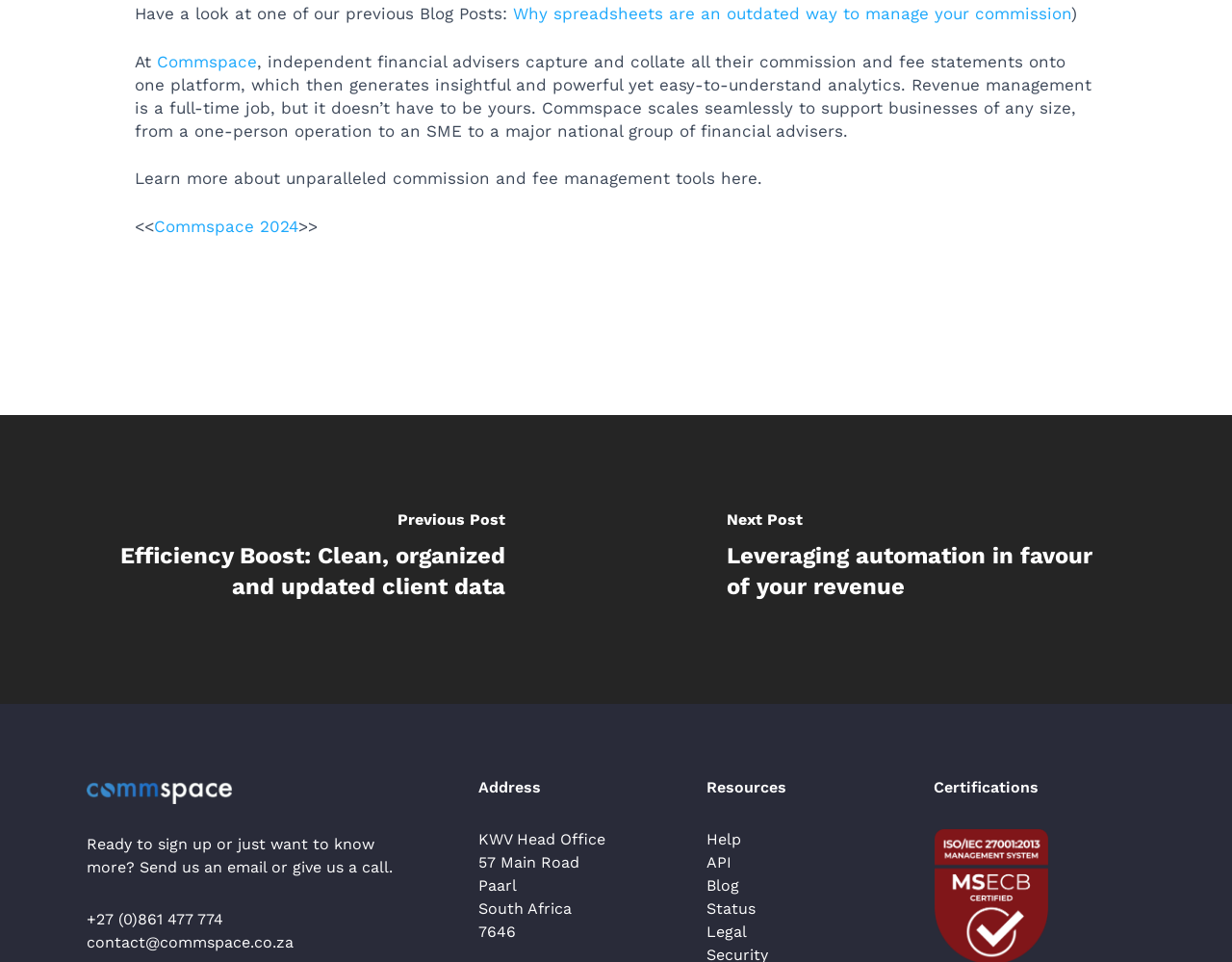What is the purpose of the platform mentioned on the webpage?
Provide a detailed answer to the question using information from the image.

The webpage mentions that the platform helps independent financial advisers capture and collate all their commission and fee statements onto one platform, which then generates insightful and powerful yet easy-to-understand analytics.